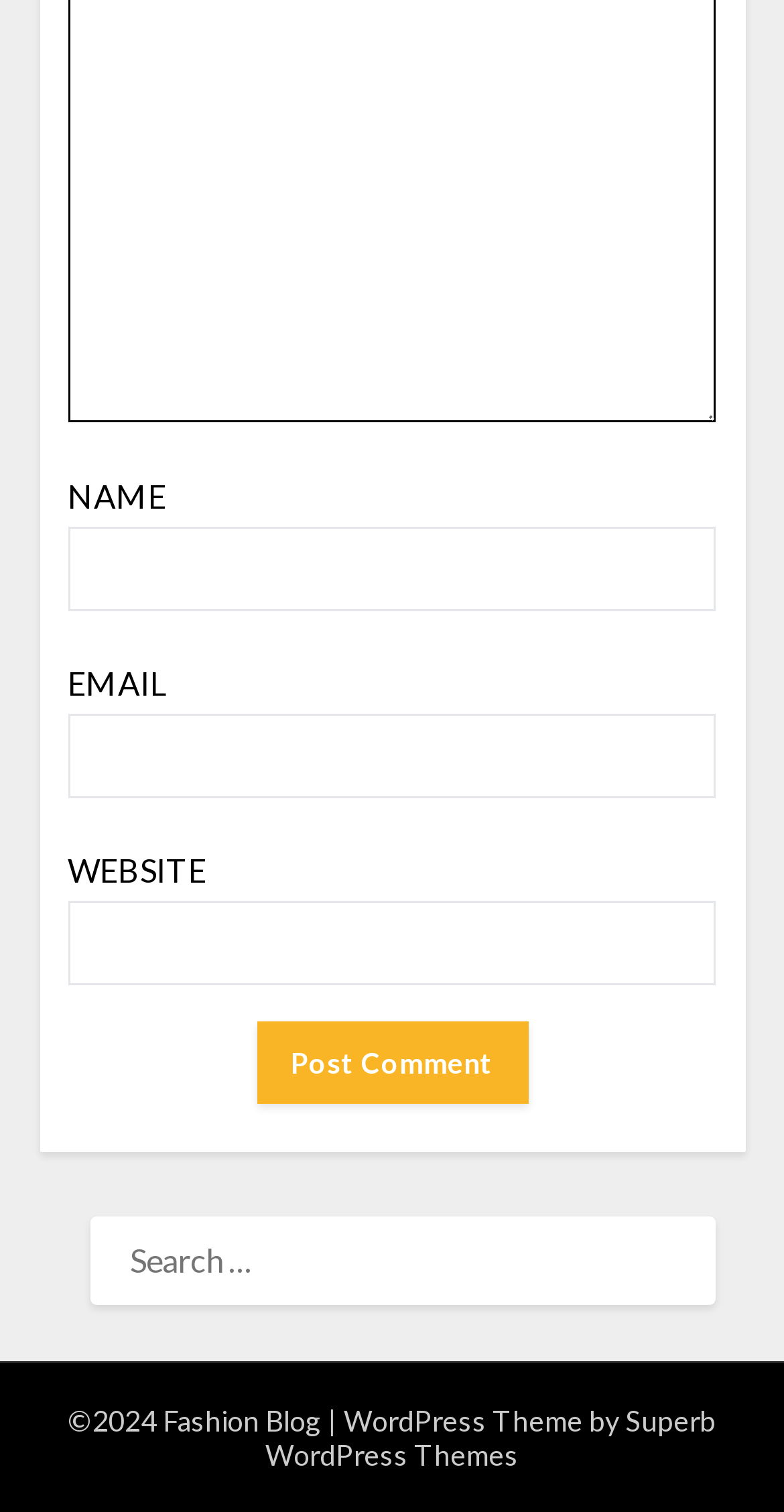Give a succinct answer to this question in a single word or phrase: 
What is the purpose of the textboxes?

Input name, email, and website